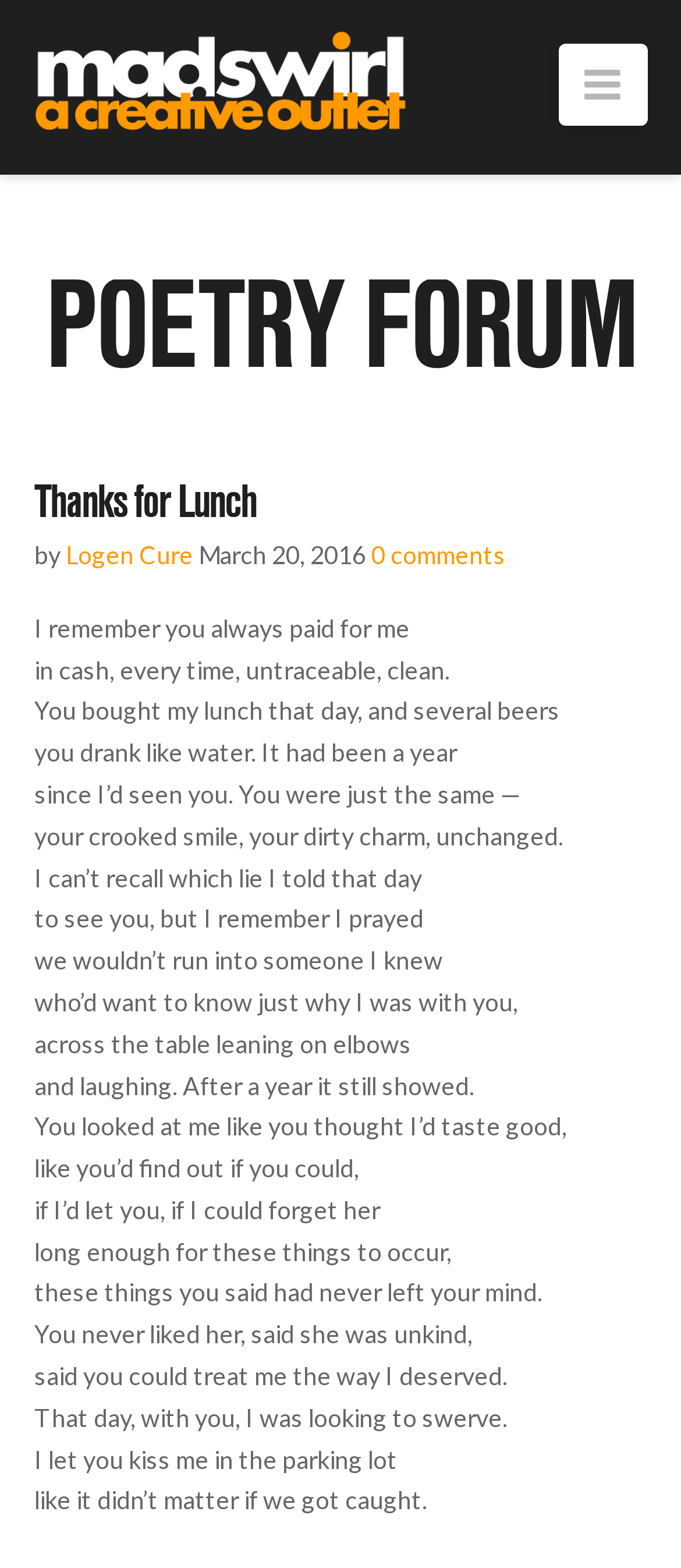Provide an in-depth caption for the webpage.

This webpage appears to be a poetry forum, specifically featuring a poem titled "Thanks for Lunch" by Logen Cure, dated March 20, 2016. At the top of the page, there is a prominent link with an image that reads "The whole mad swirl of everything to come begins now!" This is followed by a navigation link and a heading that says "POETRY FORUM".

Below the heading, there is an article section that contains the poem. The poem is divided into multiple lines of text, each describing a memory or thought. The text is arranged in a vertical column, with each line building upon the previous one to tell a story. The poem's content is introspective and personal, describing a past encounter with someone and the emotions that came with it.

To the right of the poem, there is a link that says "0 comments", indicating that there are no comments on the poem yet. At the very bottom of the page, there is a small icon link with a code point "\uf106".

Overall, the webpage has a simple and clean layout, with a focus on showcasing the poem and its content.